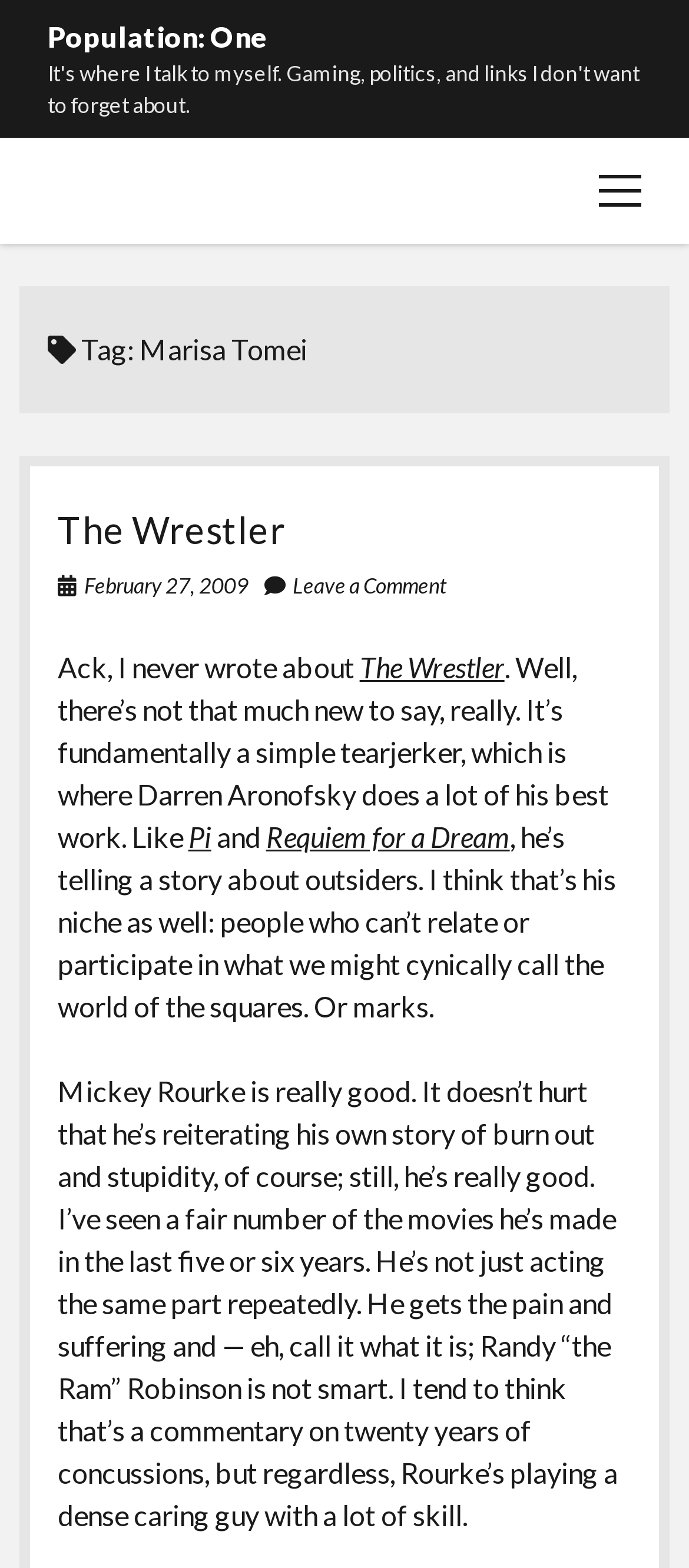How many links are there in the webpage?
Based on the image, answer the question with a single word or brief phrase.

7